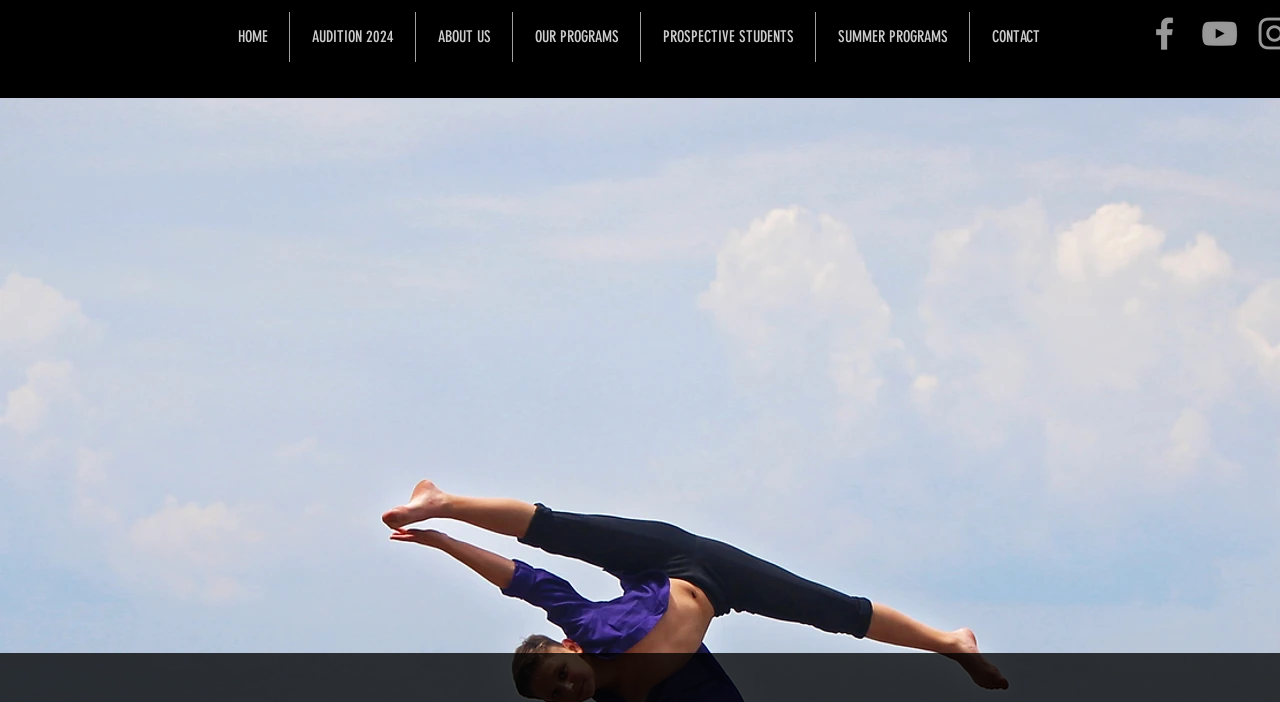How many links are present in the navigation menu?
Refer to the screenshot and answer in one word or phrase.

7